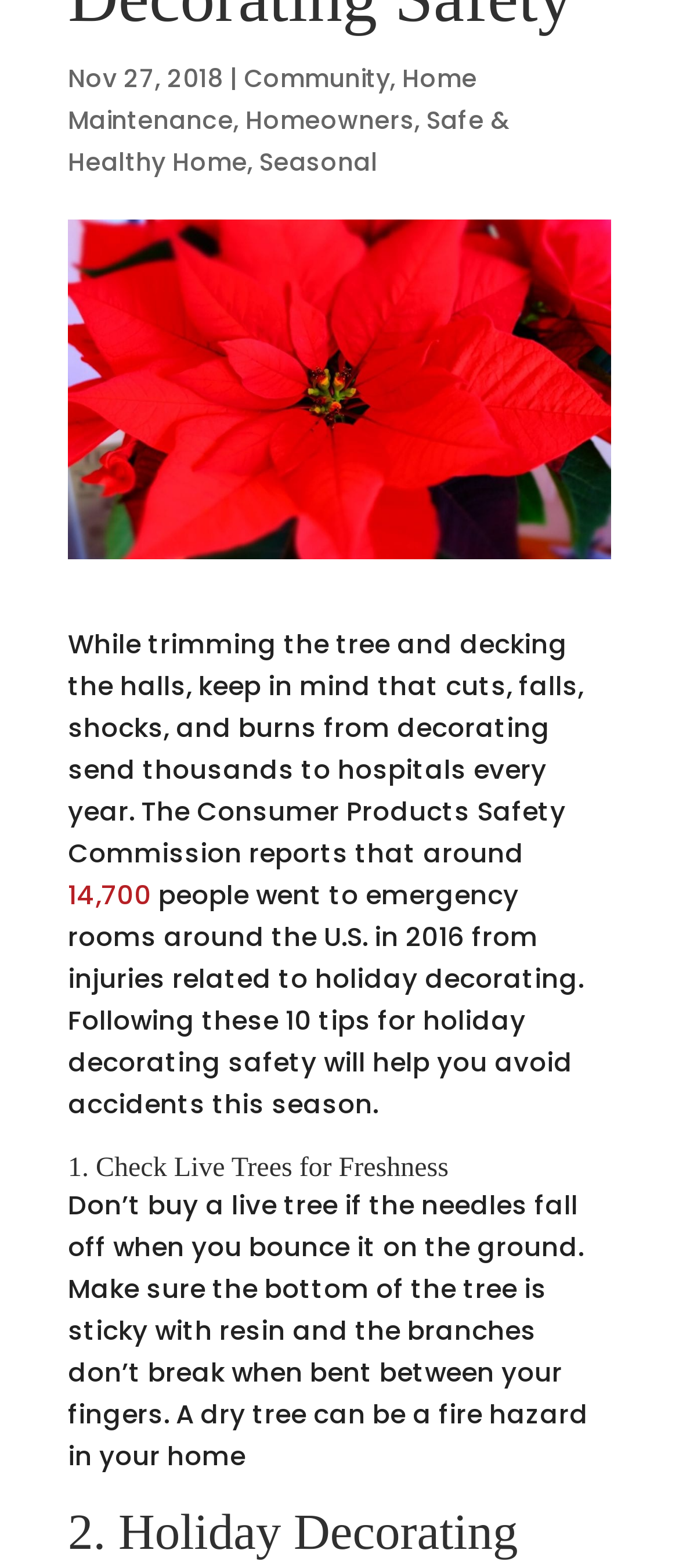Using the element description: "Community", determine the bounding box coordinates. The coordinates should be in the format [left, top, right, bottom], with values between 0 and 1.

[0.359, 0.039, 0.574, 0.061]